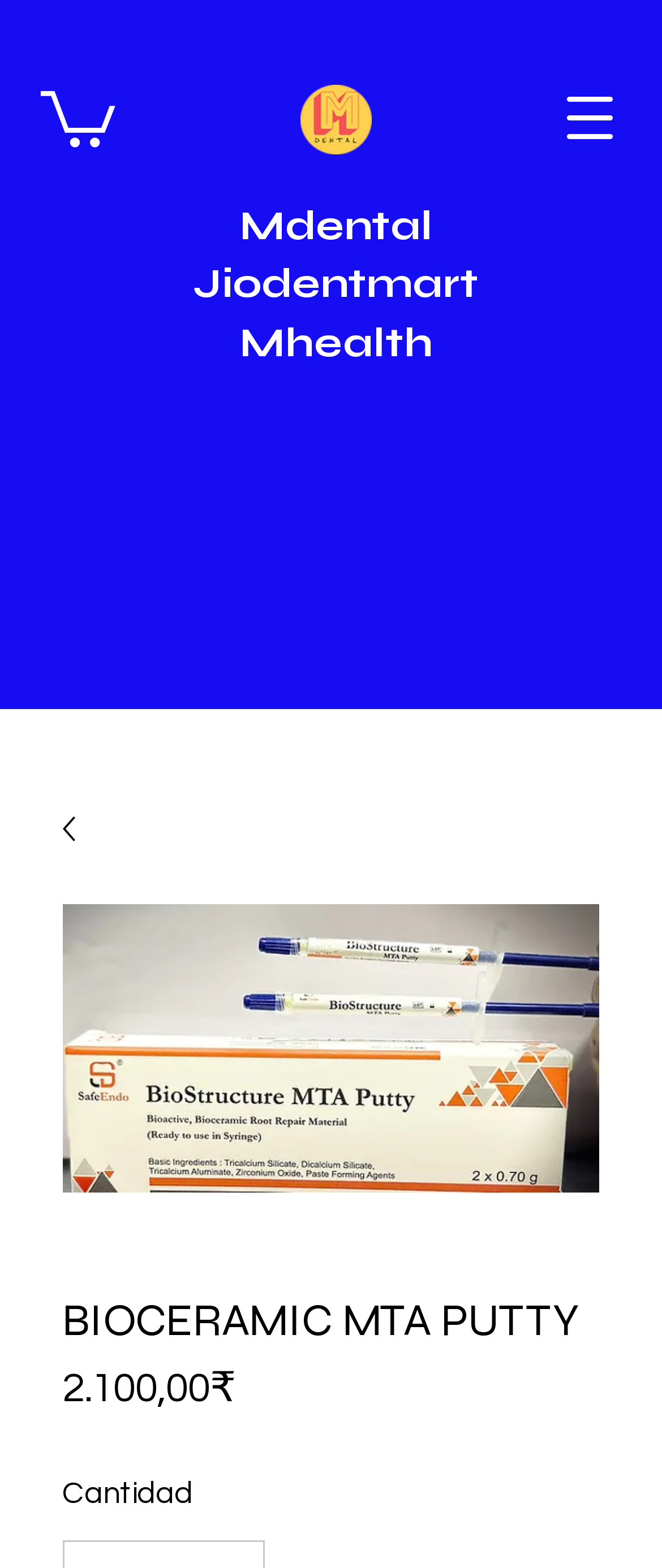Identify the bounding box of the UI component described as: "Mdental Jiodentmart".

[0.24, 0.105, 0.593, 0.162]